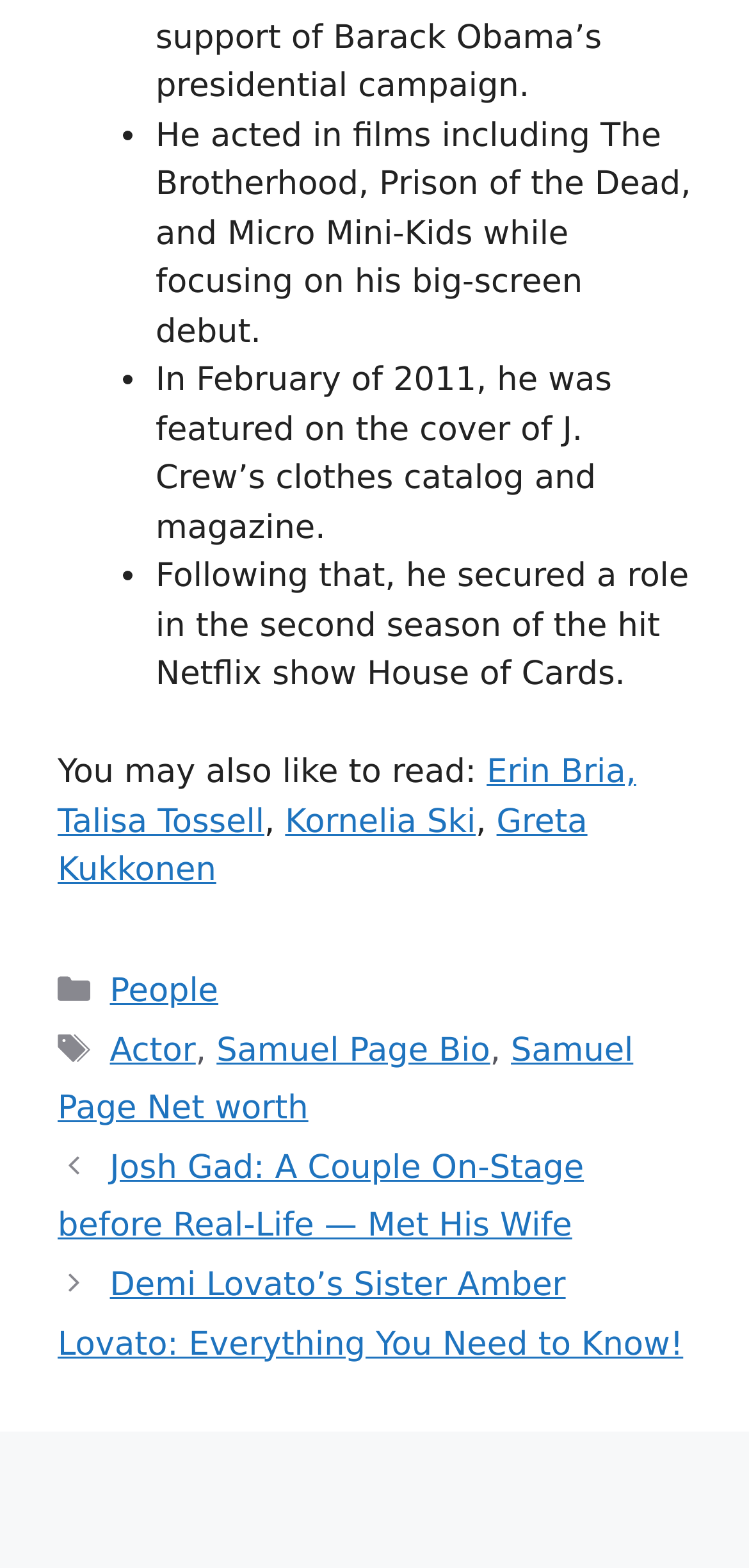Based on the image, please respond to the question with as much detail as possible:
What is the name of the Netflix show mentioned?

The webpage mentions that Samuel Page secured a role in the second season of the hit Netflix show House of Cards.